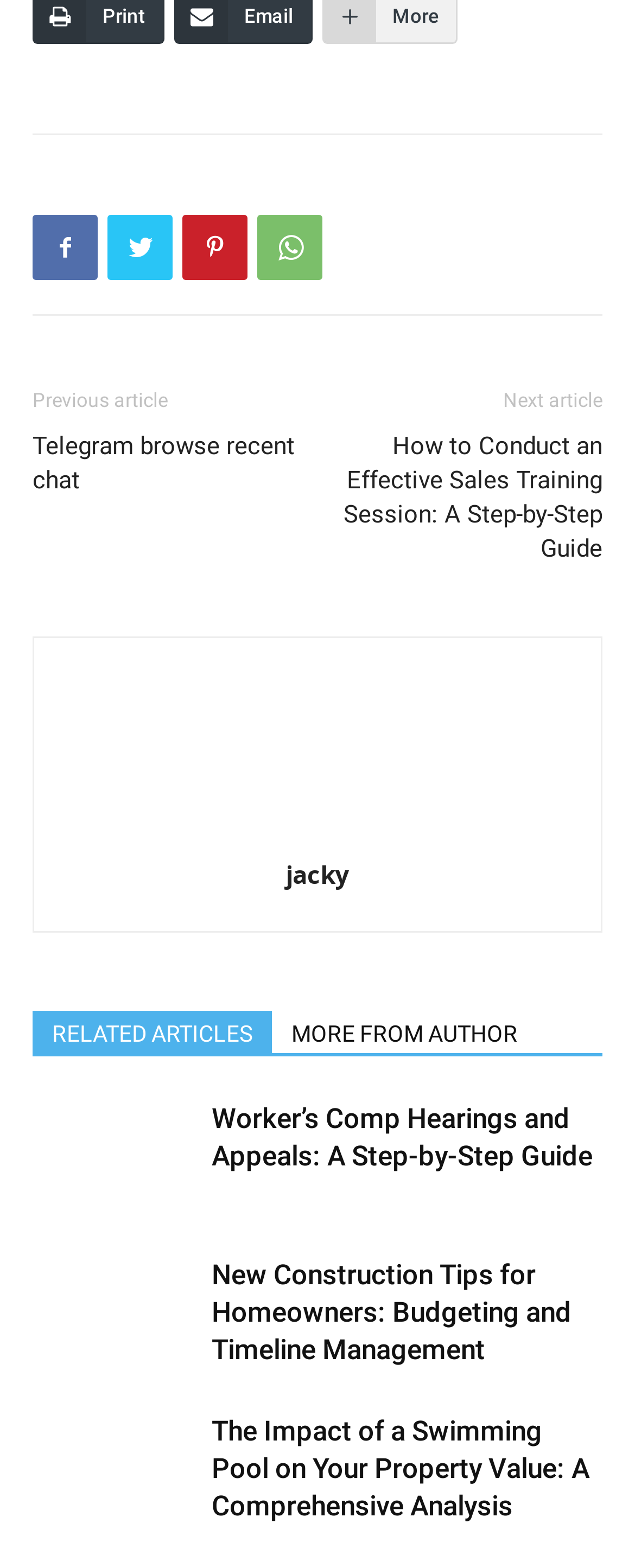Identify the bounding box coordinates for the region of the element that should be clicked to carry out the instruction: "Explore the article about New Construction Tips for Homeowners". The bounding box coordinates should be four float numbers between 0 and 1, i.e., [left, top, right, bottom].

[0.333, 0.803, 0.9, 0.871]